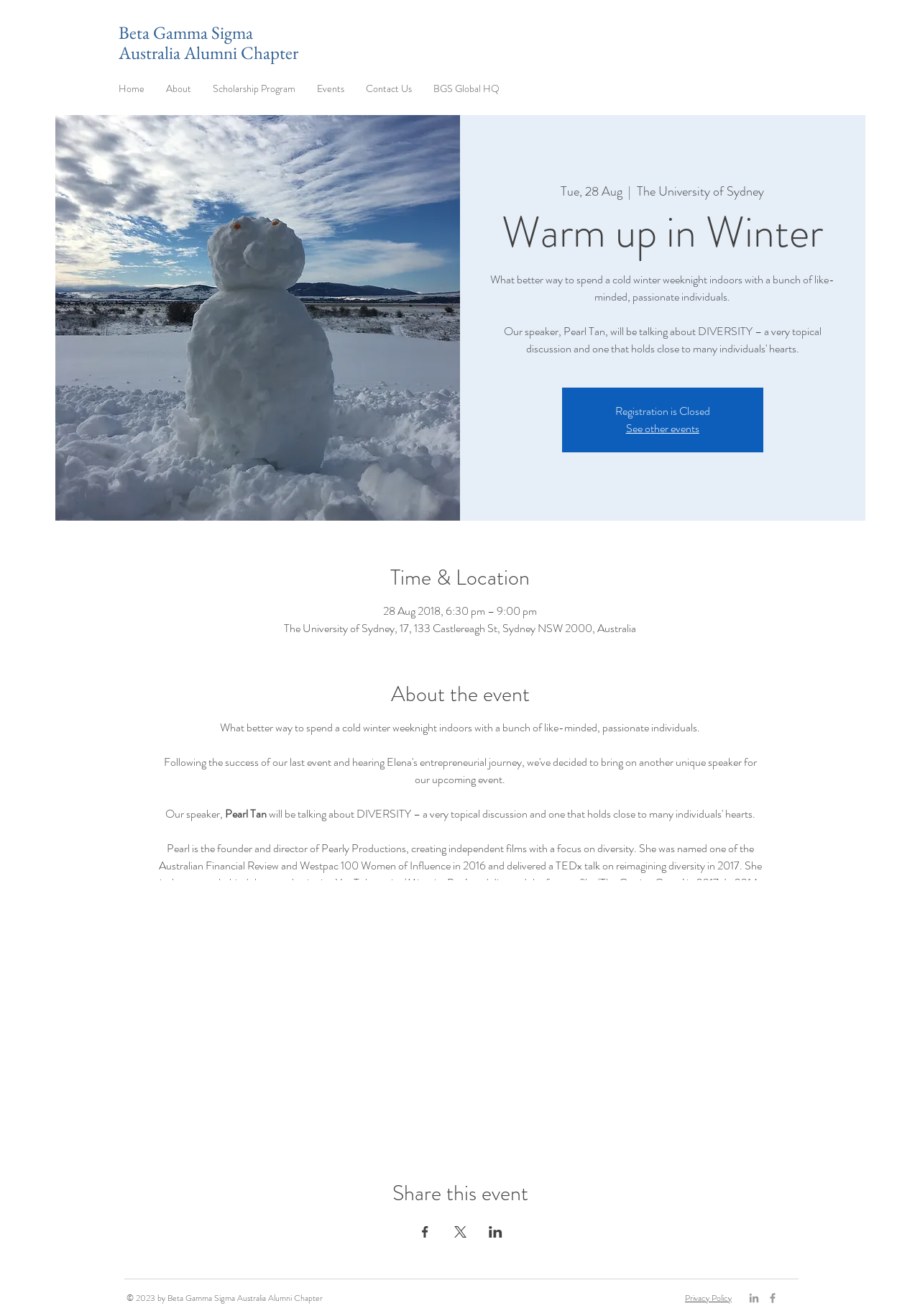Based on the image, please elaborate on the answer to the following question:
What is the event title?

I found the event title by looking at the heading element with the text 'Warm up in Winter' inside the region element with the same name.